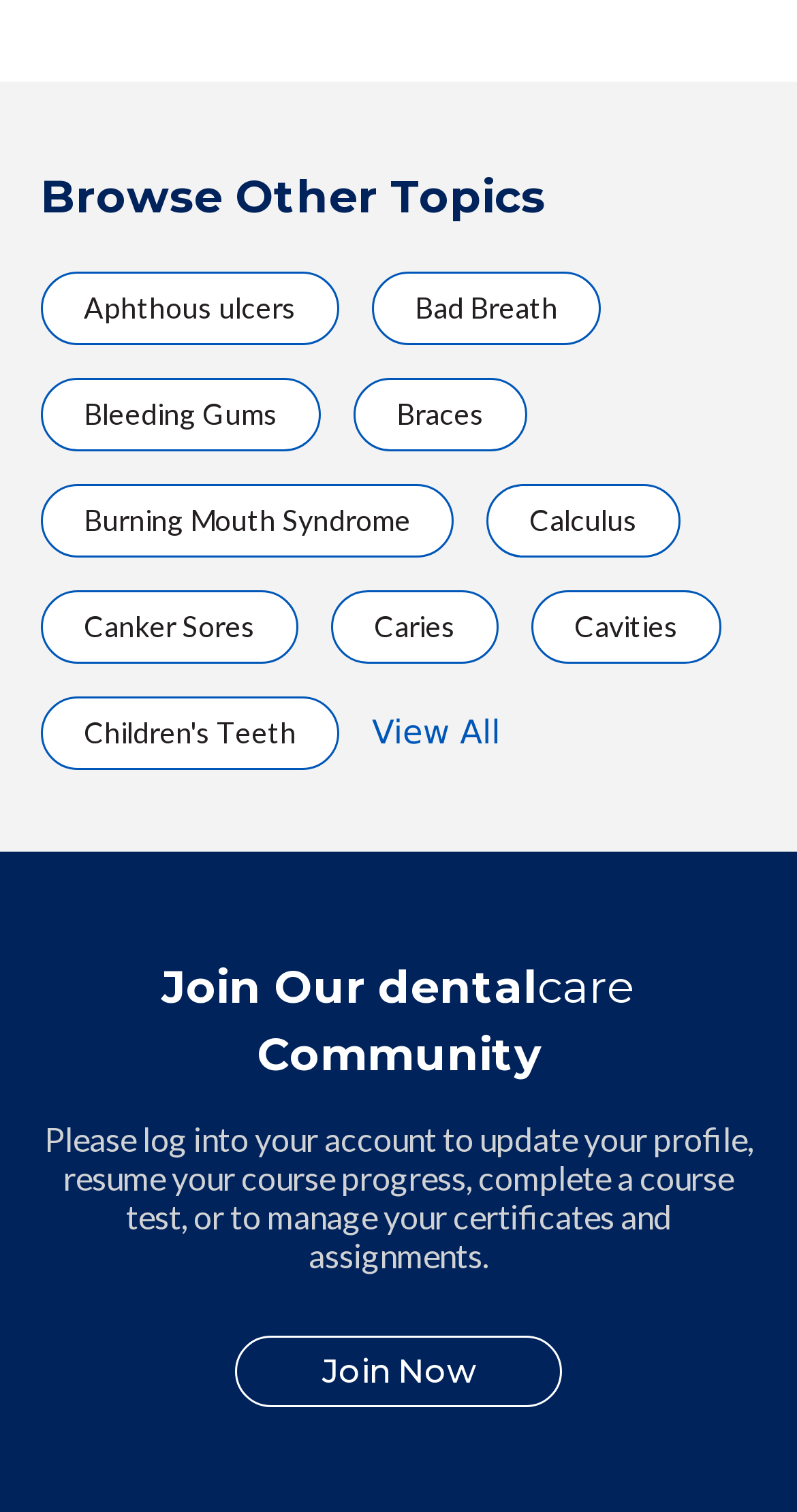Pinpoint the bounding box coordinates of the clickable area necessary to execute the following instruction: "View All topics". The coordinates should be given as four float numbers between 0 and 1, namely [left, top, right, bottom].

[0.467, 0.469, 0.628, 0.501]